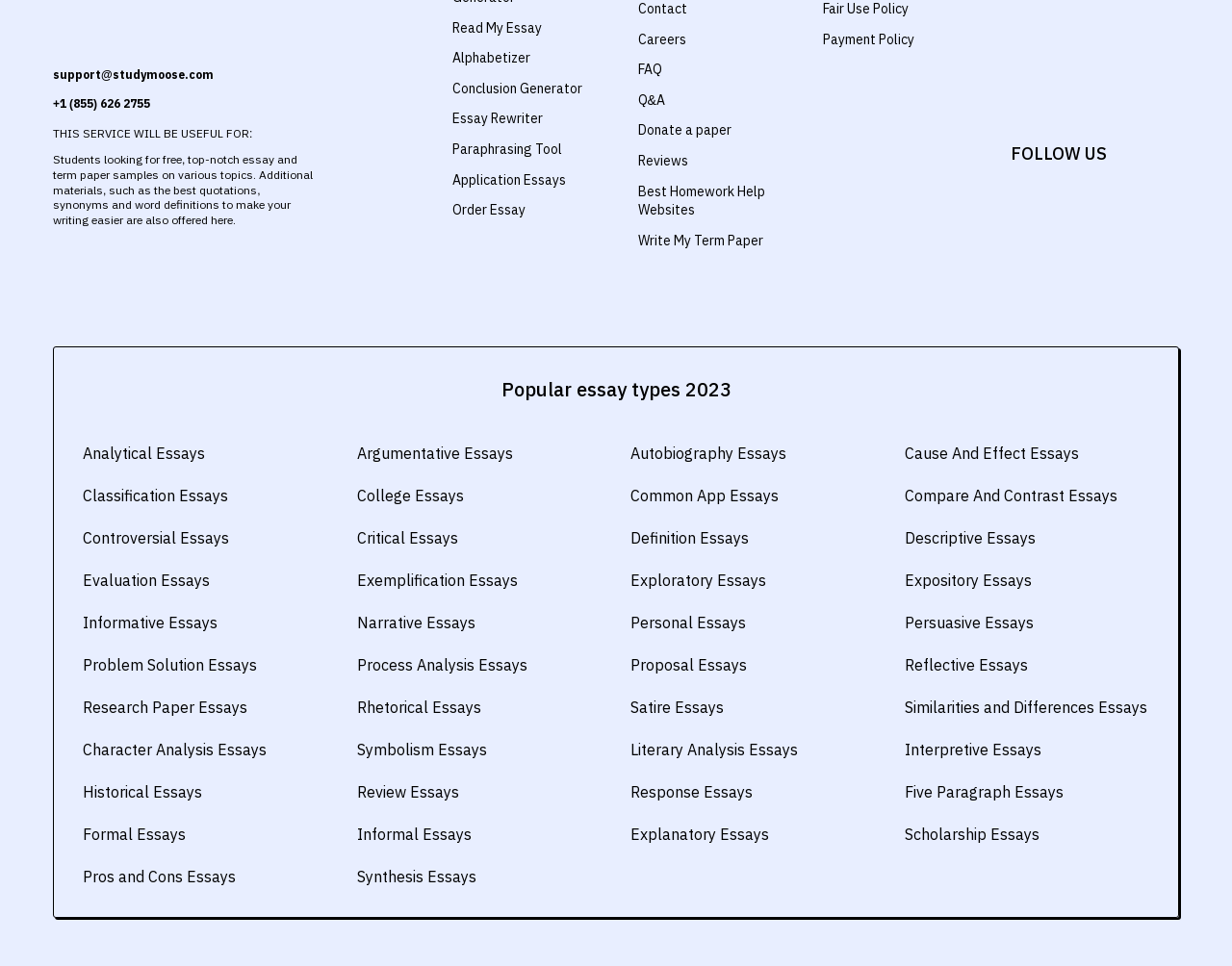From the image, can you give a detailed response to the question below:
What is the purpose of the 'Read My Essay' link?

The 'Read My Essay' link is one of the links in the top section of the webpage, and based on its position and context, it is likely that it leads to a page where users can read an essay.